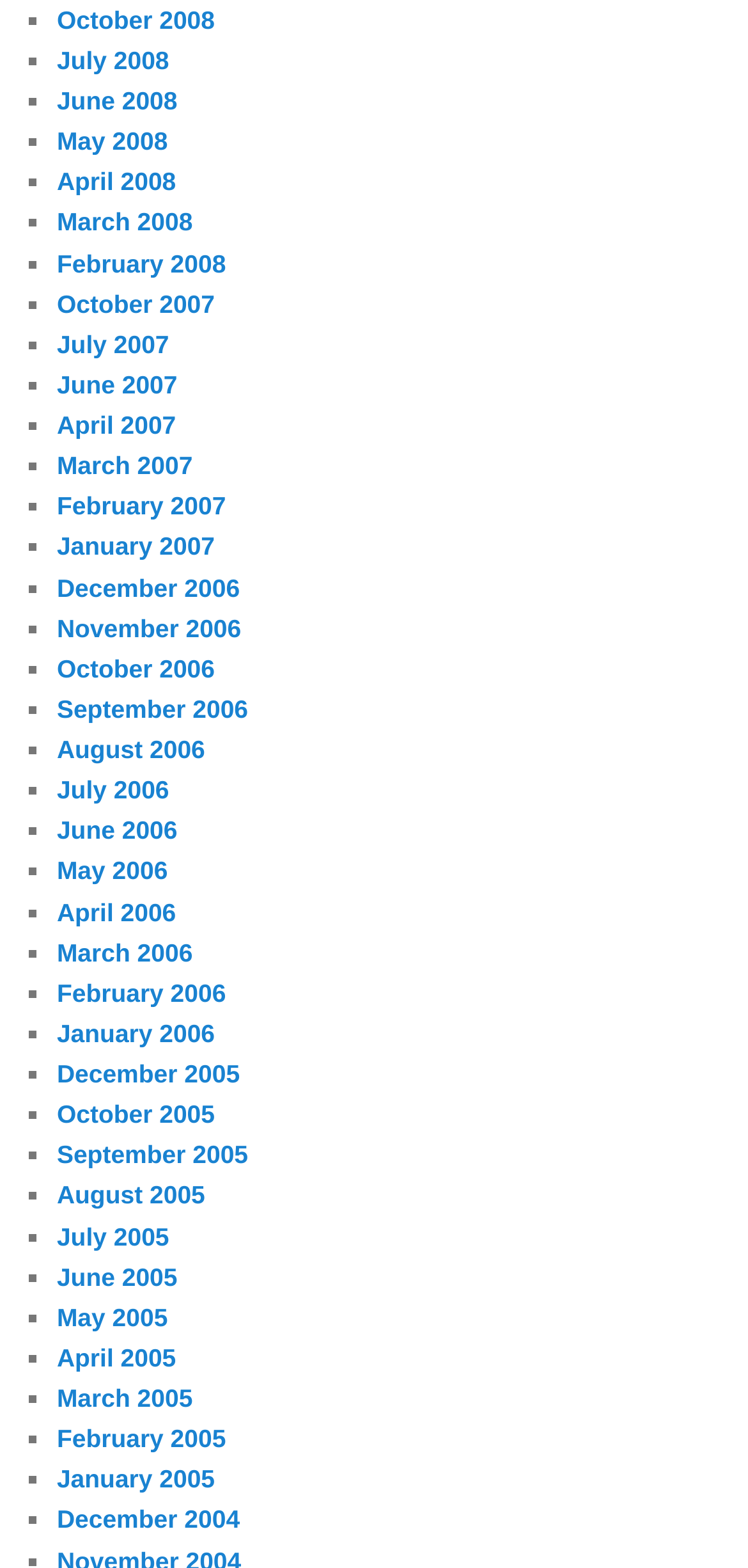Kindly determine the bounding box coordinates of the area that needs to be clicked to fulfill this instruction: "View July 2007".

[0.076, 0.21, 0.226, 0.229]